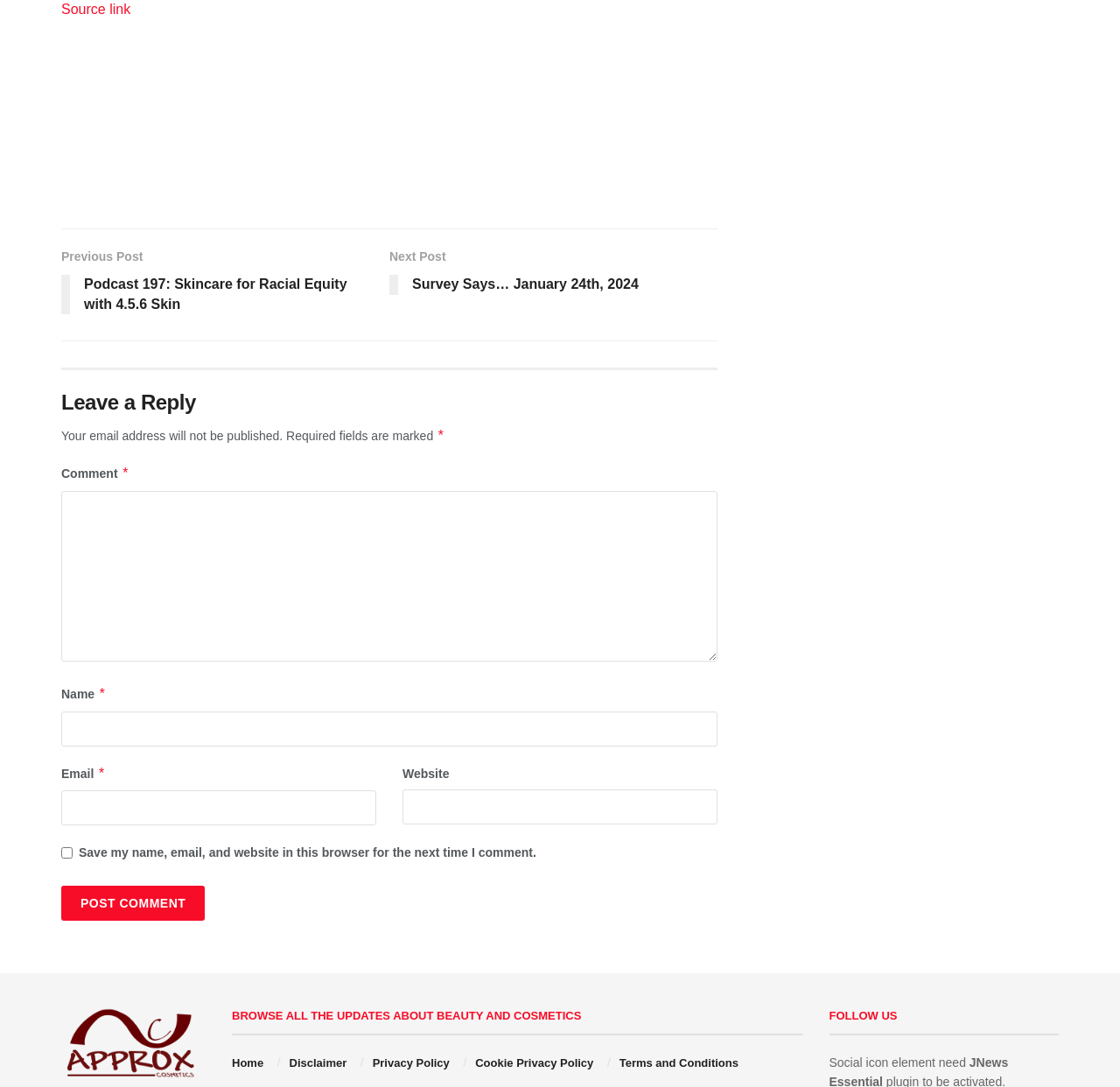Answer the question below using just one word or a short phrase: 
What is the purpose of the checkbox in the comment form?

Save my name, email, and website